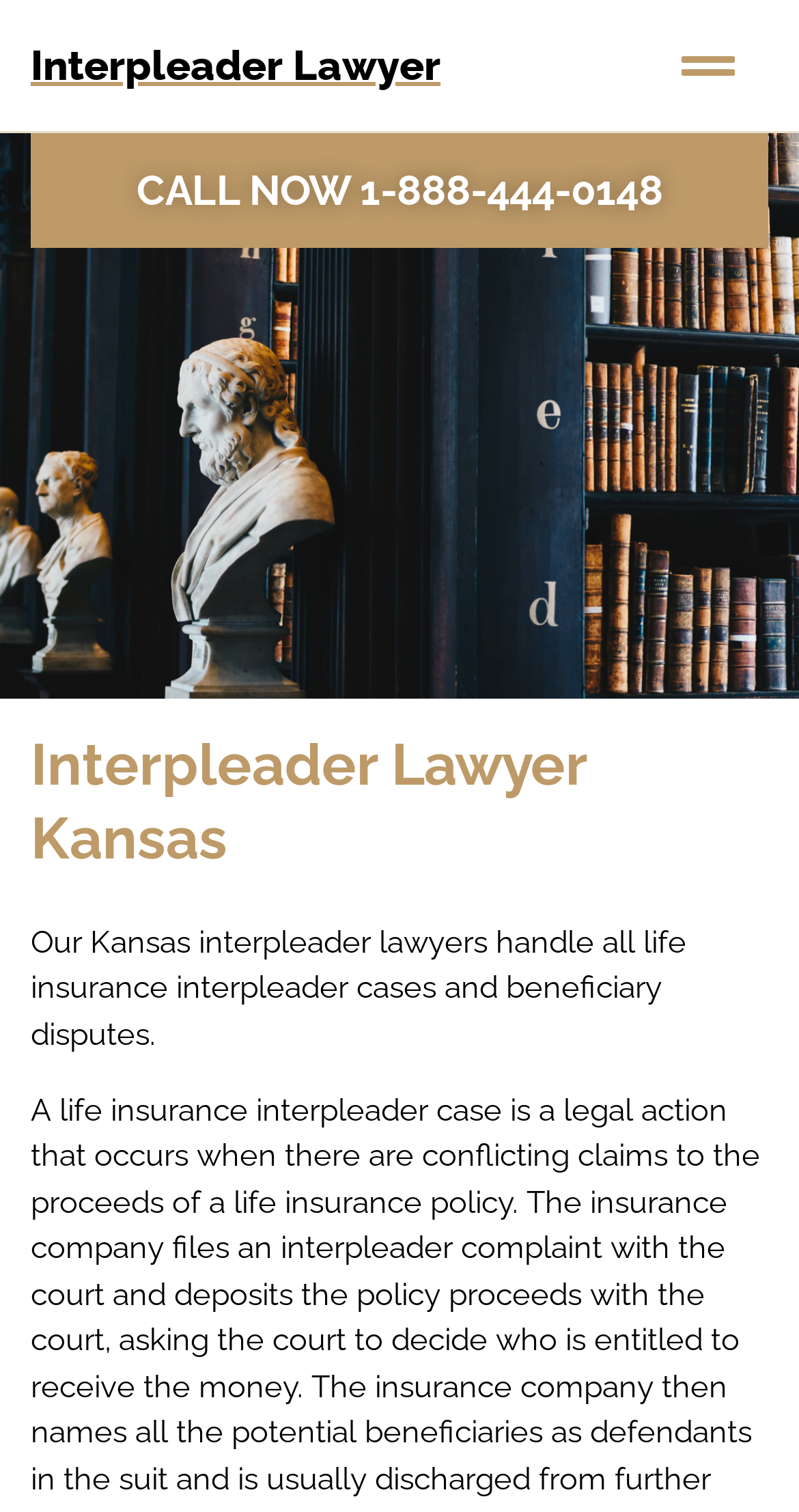Given the element description, predict the bounding box coordinates in the format (top-left x, top-left y, bottom-right x, bottom-right y). Make sure all values are between 0 and 1. Here is the element description: Interpleader Lawyer

[0.038, 0.027, 0.551, 0.06]